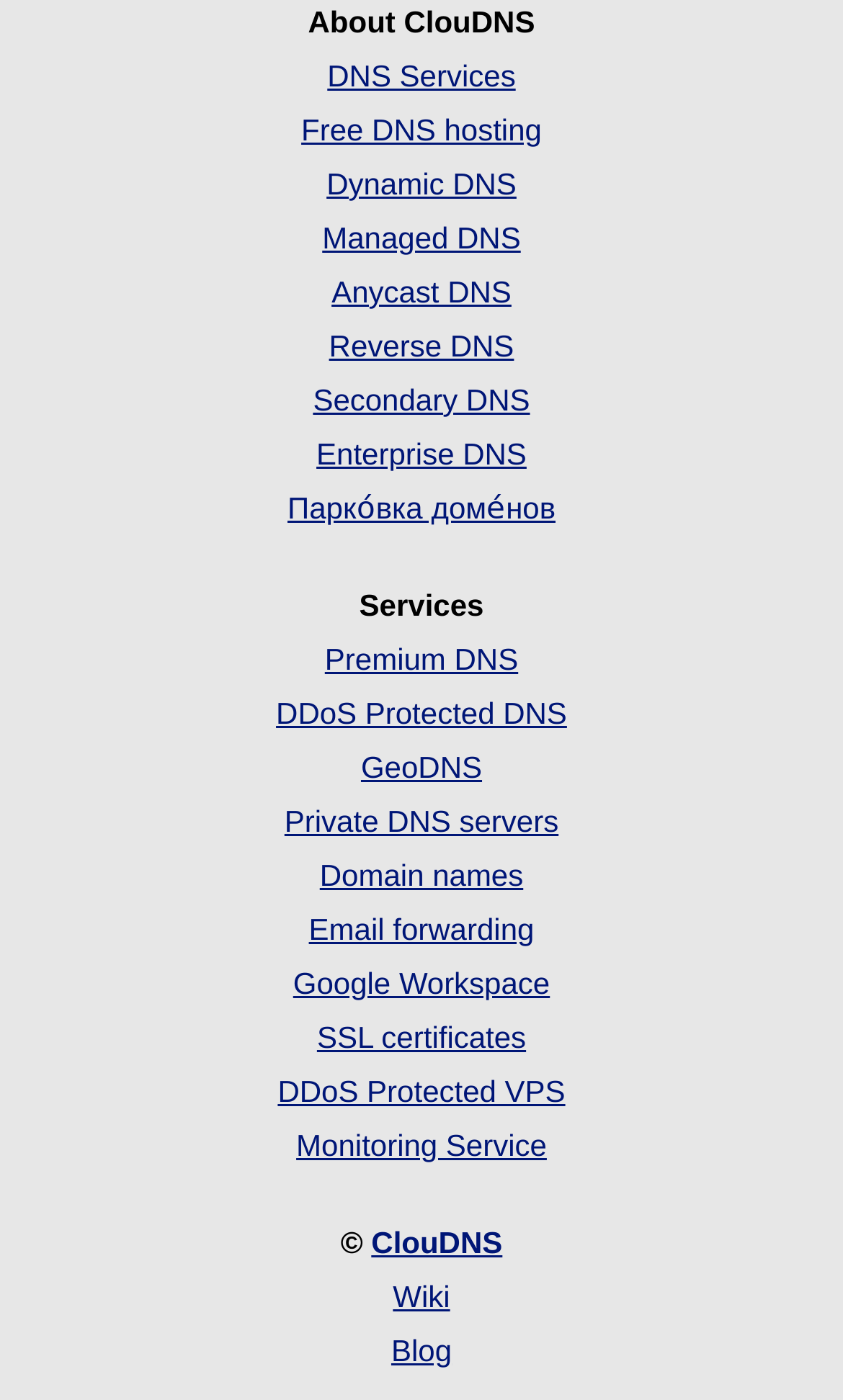From the element description: "Google Workspace", extract the bounding box coordinates of the UI element. The coordinates should be expressed as four float numbers between 0 and 1, in the order [left, top, right, bottom].

[0.348, 0.69, 0.652, 0.714]